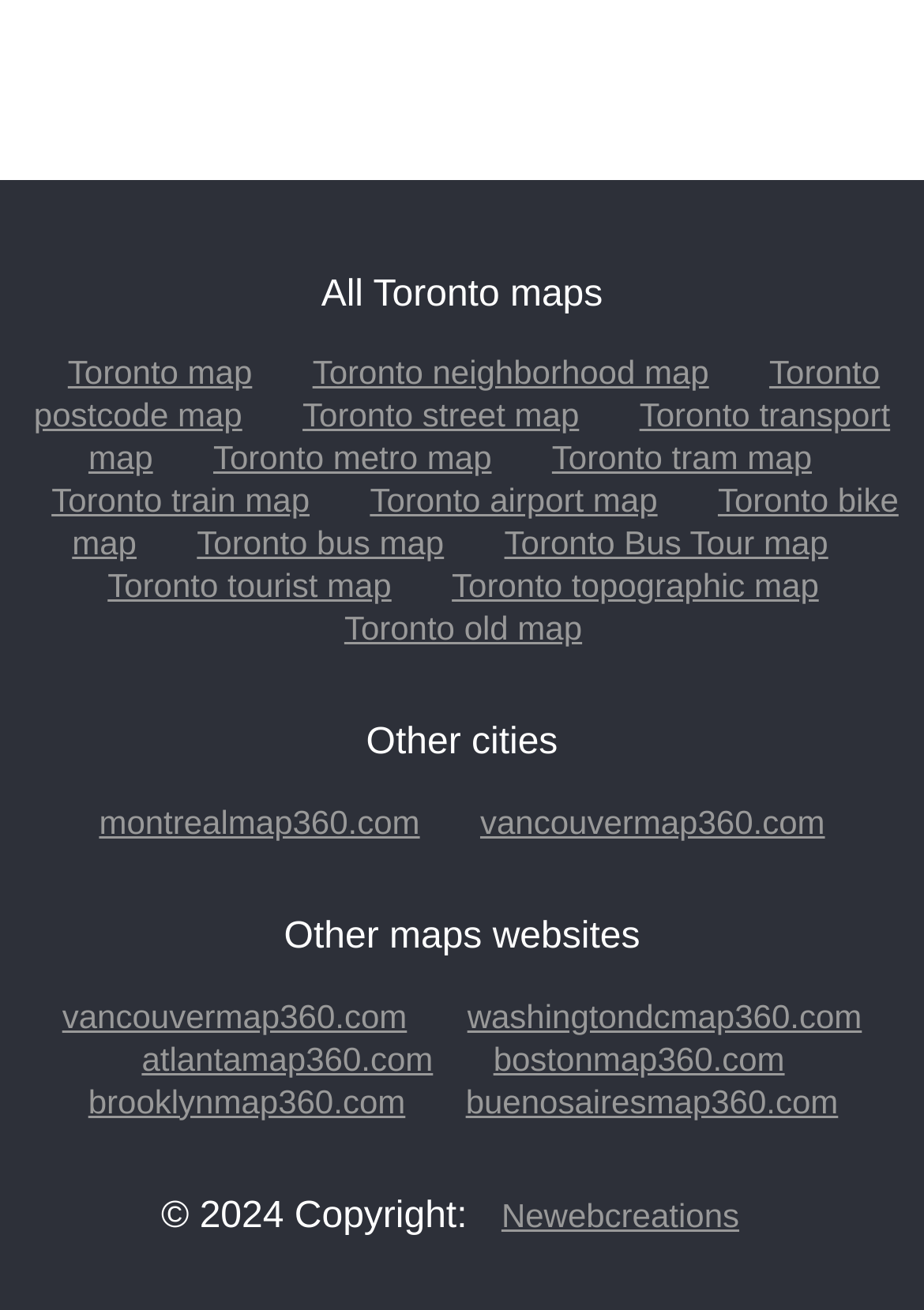How many Toronto maps are available?
Refer to the screenshot and answer in one word or phrase.

12